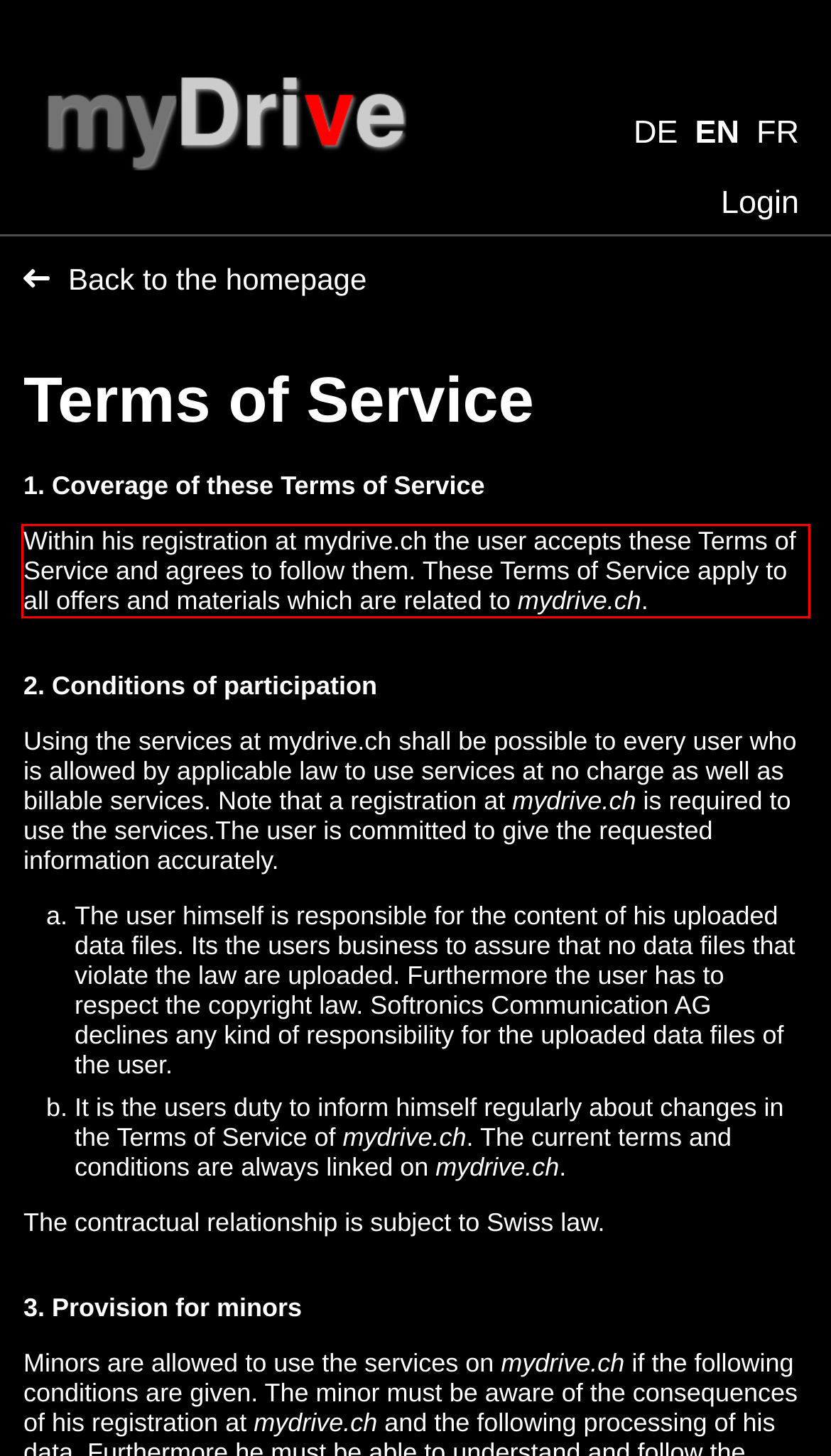Please take the screenshot of the webpage, find the red bounding box, and generate the text content that is within this red bounding box.

Within his registration at mydrive.ch the user accepts these Terms of Service and agrees to follow them. These Terms of Service apply to all offers and materials which are related to mydrive.ch.